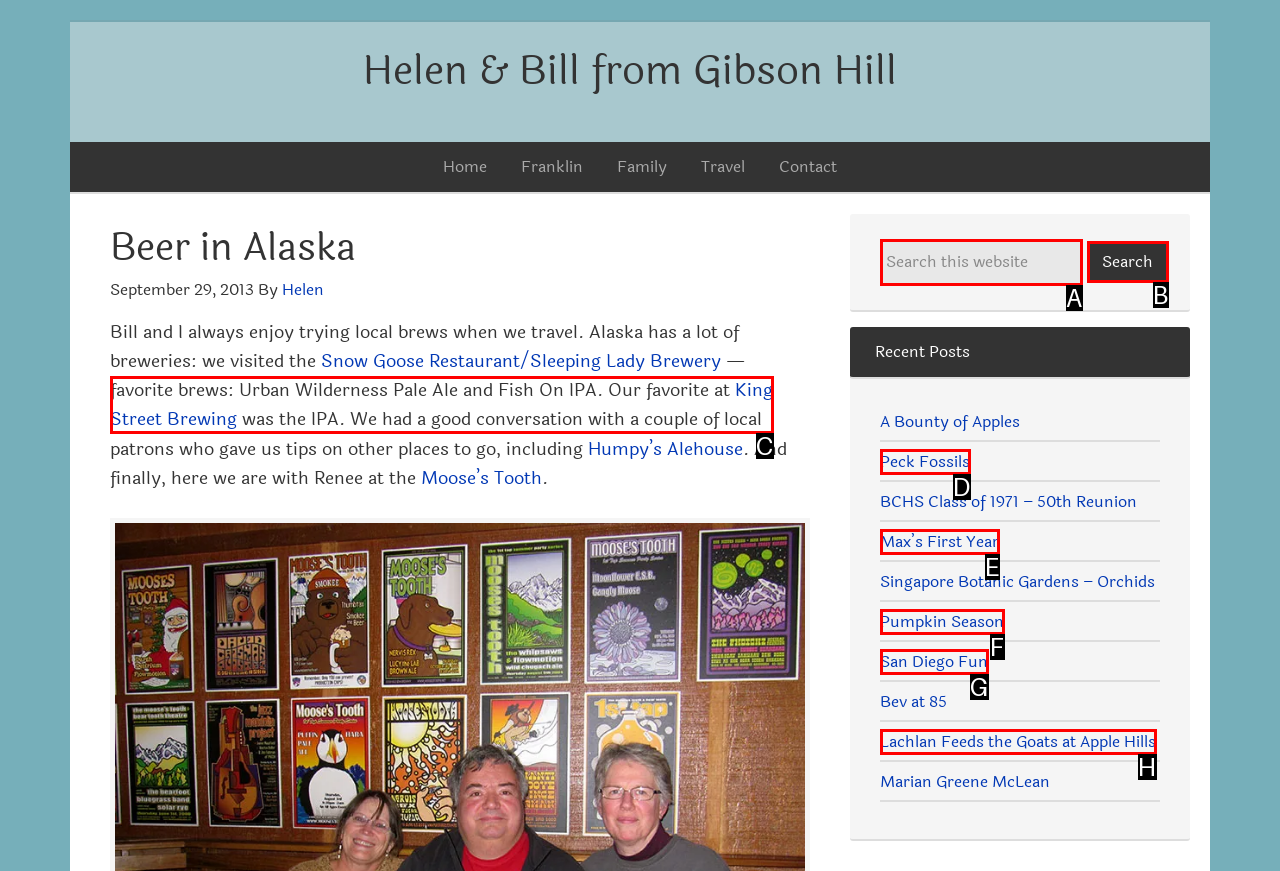Determine which HTML element fits the description: Pumpkin Season. Answer with the letter corresponding to the correct choice.

F